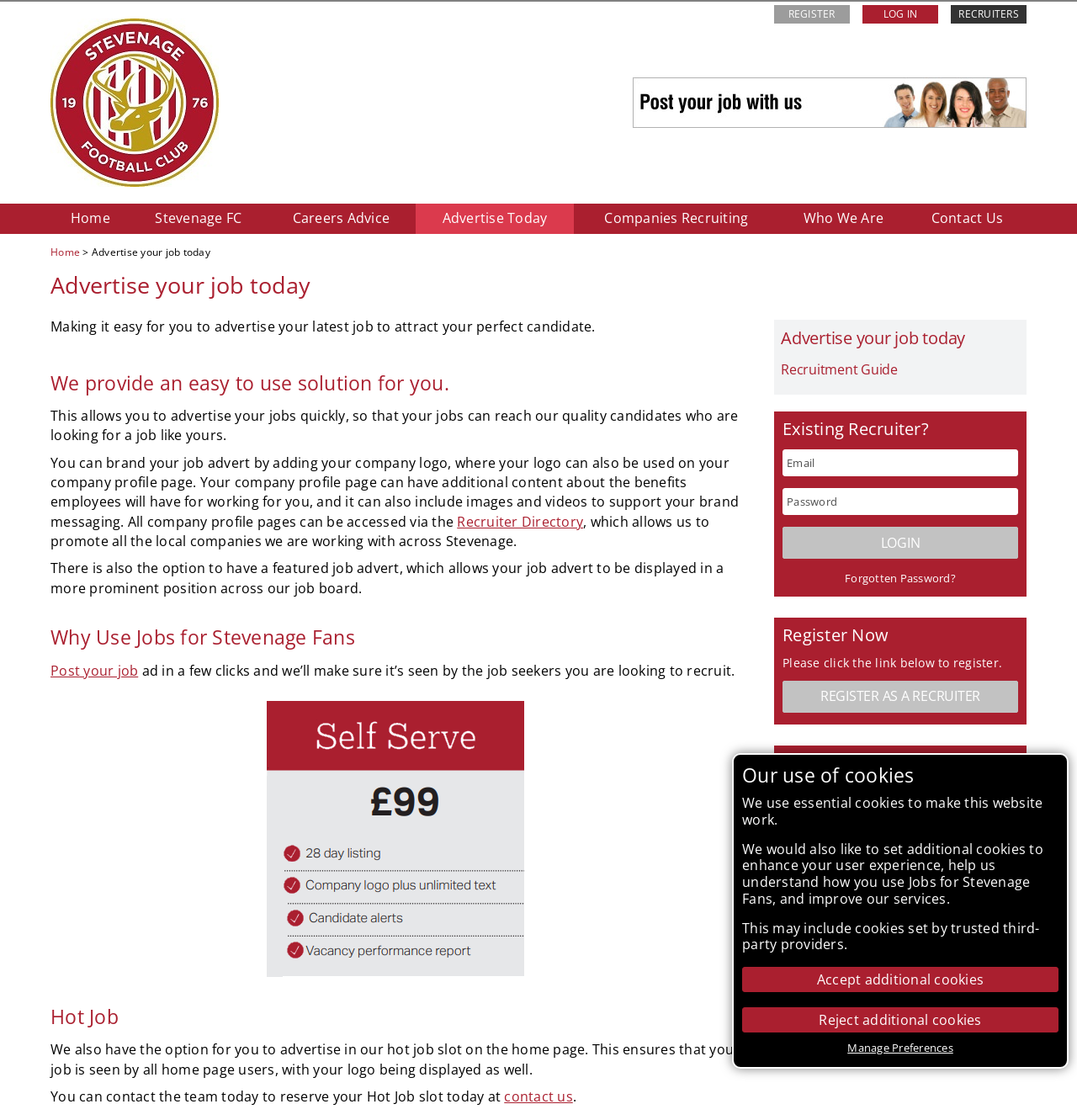Predict the bounding box of the UI element that fits this description: "Register".

[0.718, 0.005, 0.789, 0.021]